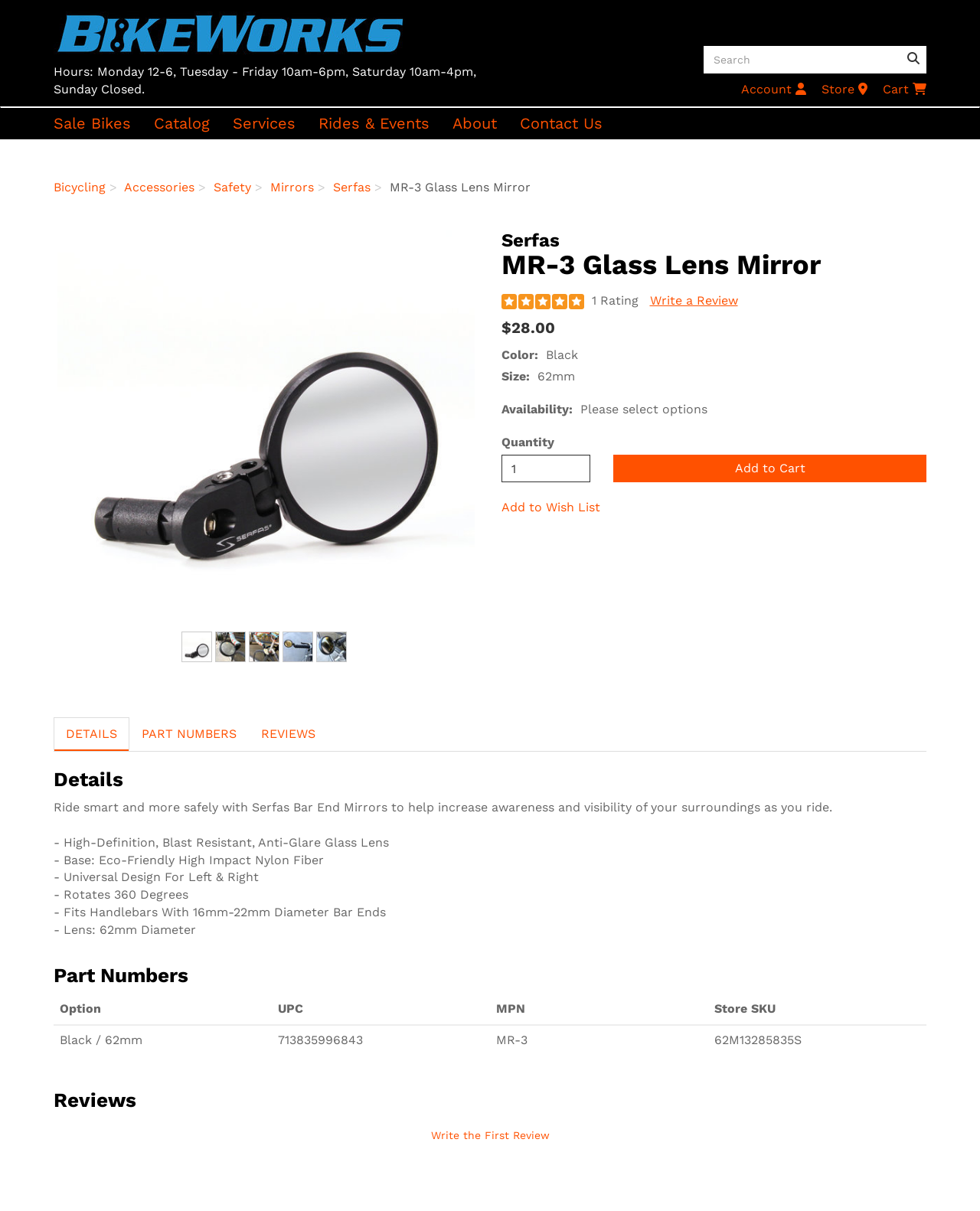Determine the coordinates of the bounding box that should be clicked to complete the instruction: "View partner and sponsor information". The coordinates should be represented by four float numbers between 0 and 1: [left, top, right, bottom].

None